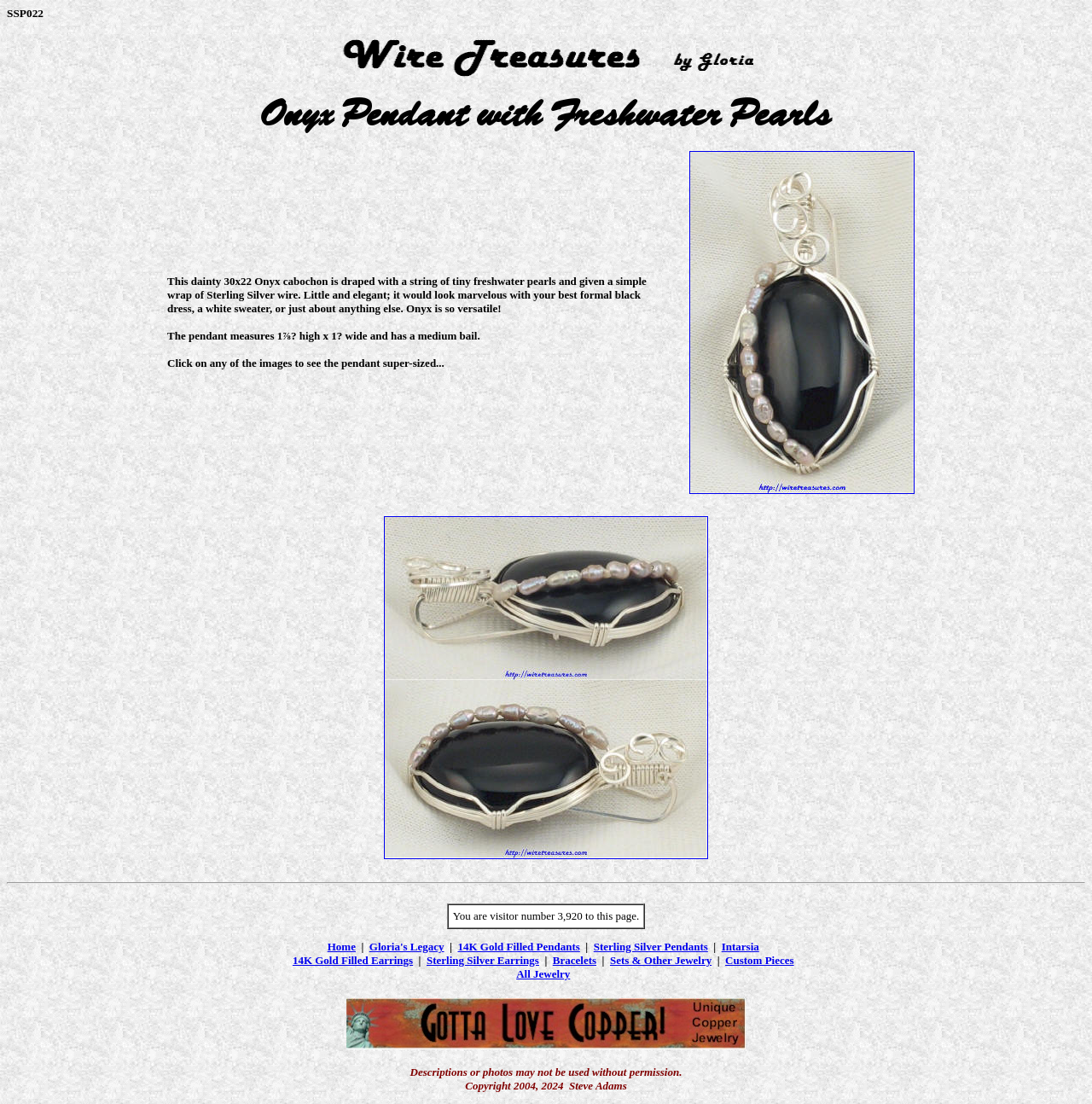What is the copyright year of the webpage?
Refer to the image and give a detailed answer to the query.

The copyright year can be determined by reading the footer of the webpage, which states 'Copyright 2004, 2024 Steve Adams'.